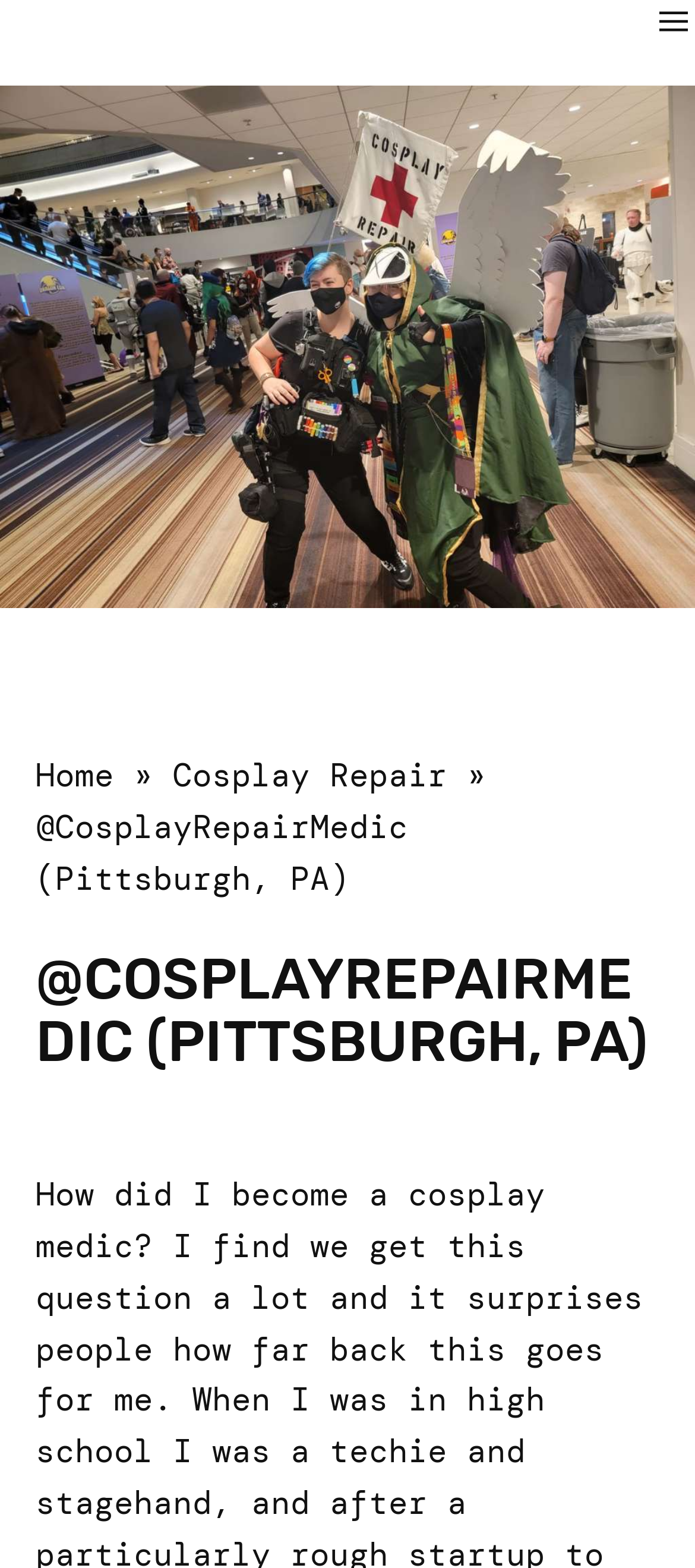Craft a detailed narrative of the webpage's structure and content.

The webpage is about Cosplay Repair Medic, a cosplay medic based in Pittsburgh, PA. At the top of the page, there is a navigation menu with an "Open menu" button on the right side, accompanied by an image. Below the navigation menu, there is a large figure that takes up most of the width of the page.

On the left side of the page, there are three links: "Home", followed by a "»" symbol, and then "Cosplay Repair". The username "@CosplayRepairMedic (Pittsburgh, PA)" is displayed below these links. 

The main heading of the page, "@COSPLAYREPAIRMEDIC (PITTSBURGH, PA)", is centered and located below the username. The page seems to be a personal or professional profile, and the meta description suggests that it may contain a story about how the cosplay medic got started in their profession.